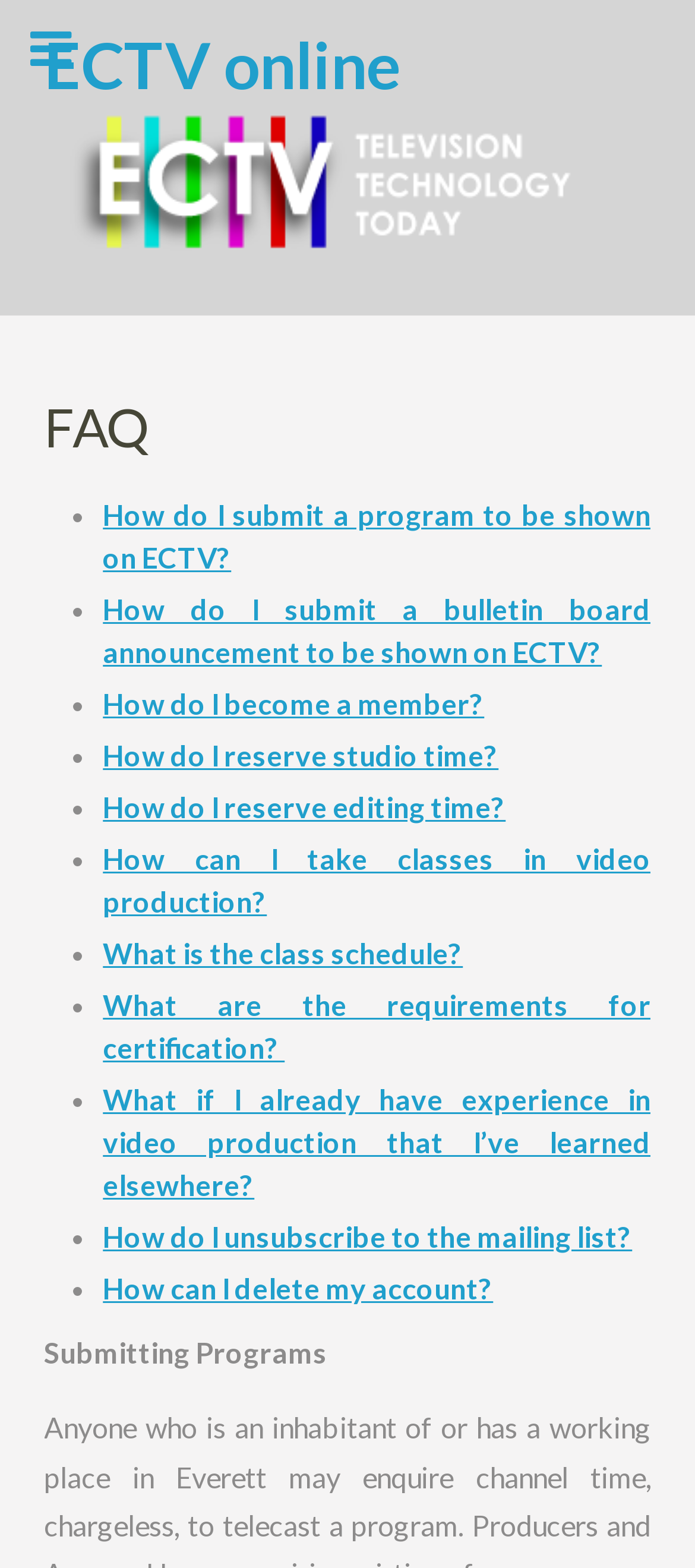What is the first FAQ listed on this webpage?
Provide a thorough and detailed answer to the question.

The first FAQ listed on the webpage is 'How do I submit a program to be shown on ECTV?', which is indicated by the link with this text.